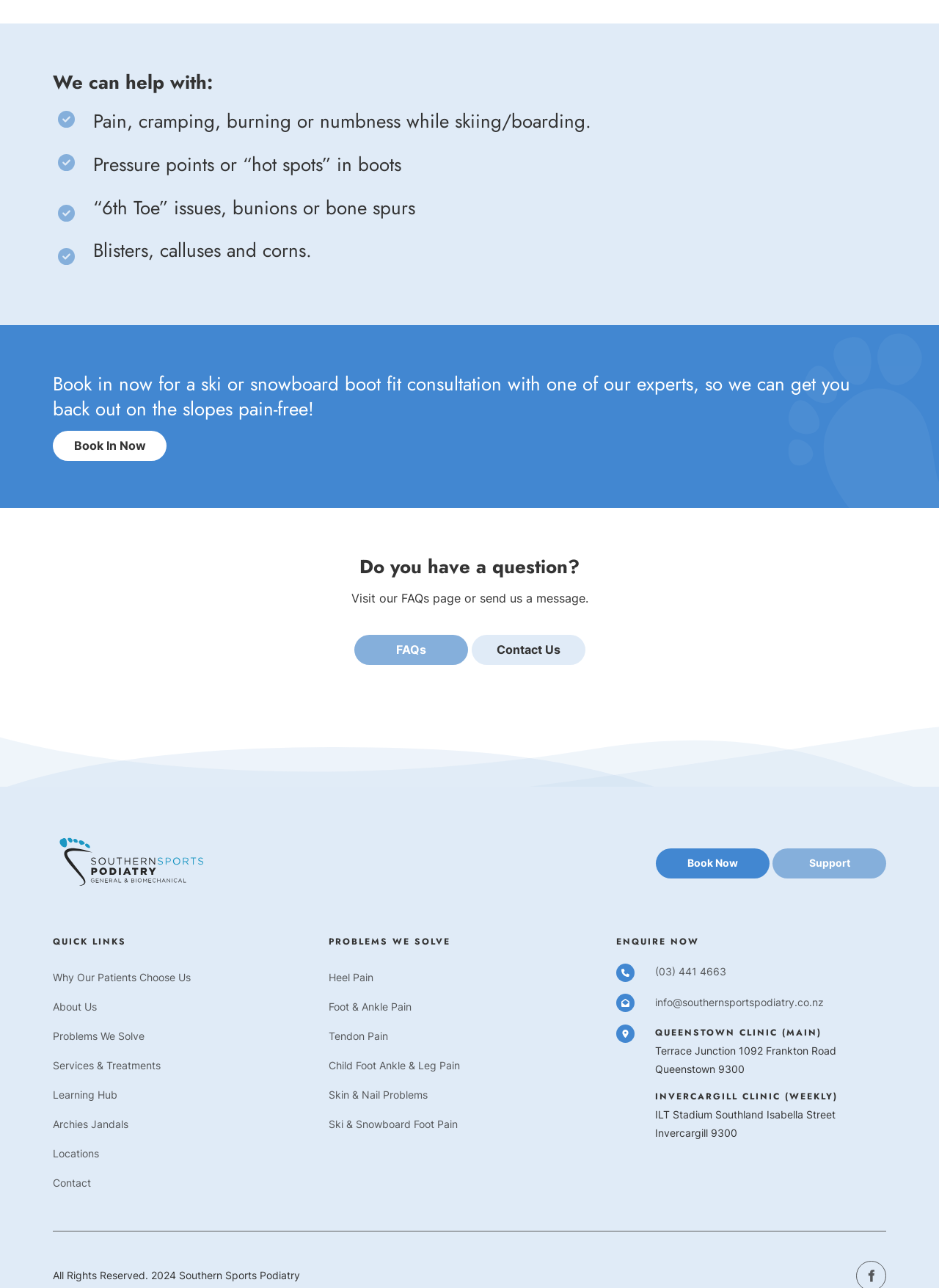Please provide a one-word or phrase answer to the question: 
What is the phone number in the 'ENQUIRE NOW' section?

(03) 441 4663